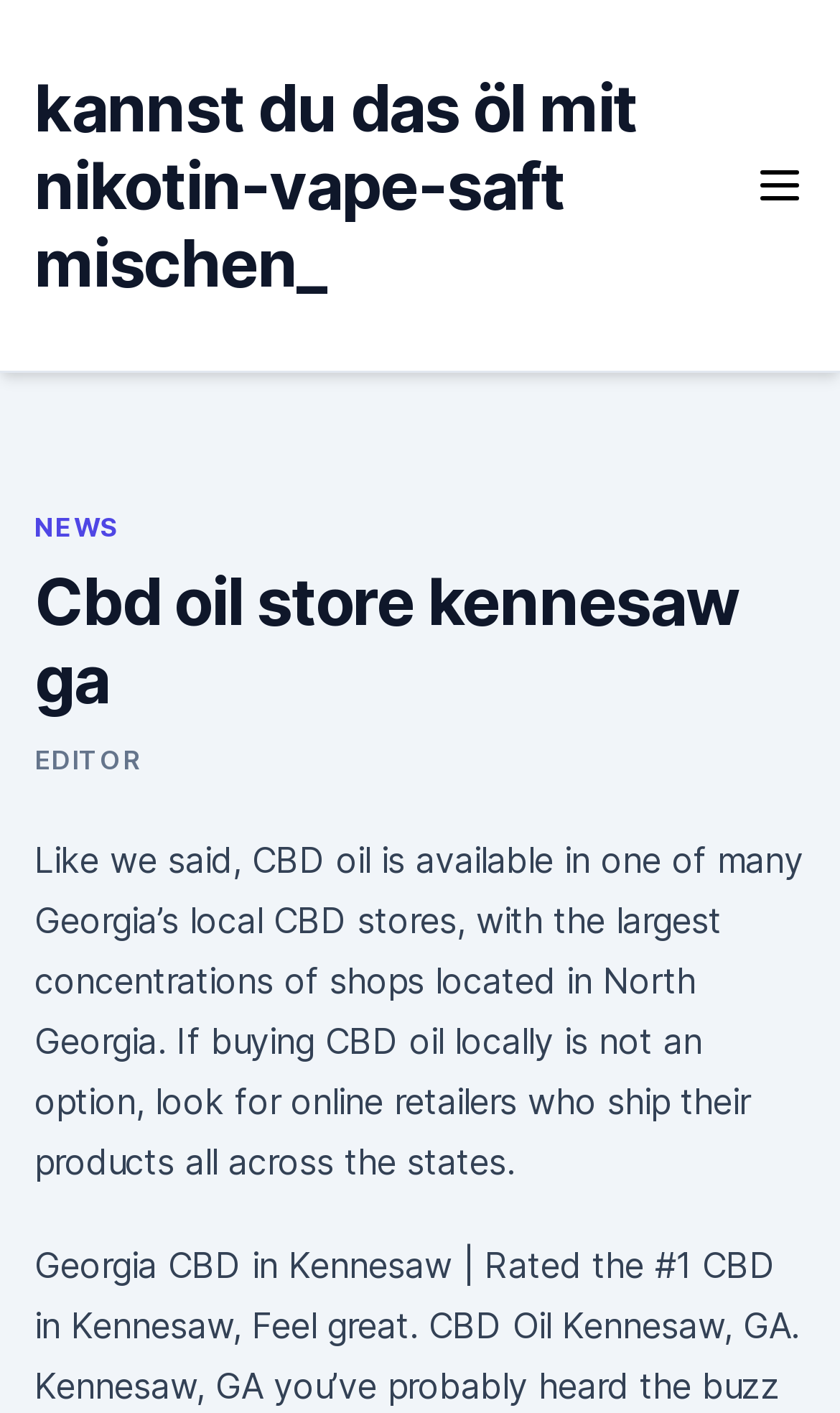Where are the largest concentrations of CBD shops located?
Based on the screenshot, respond with a single word or phrase.

North Georgia